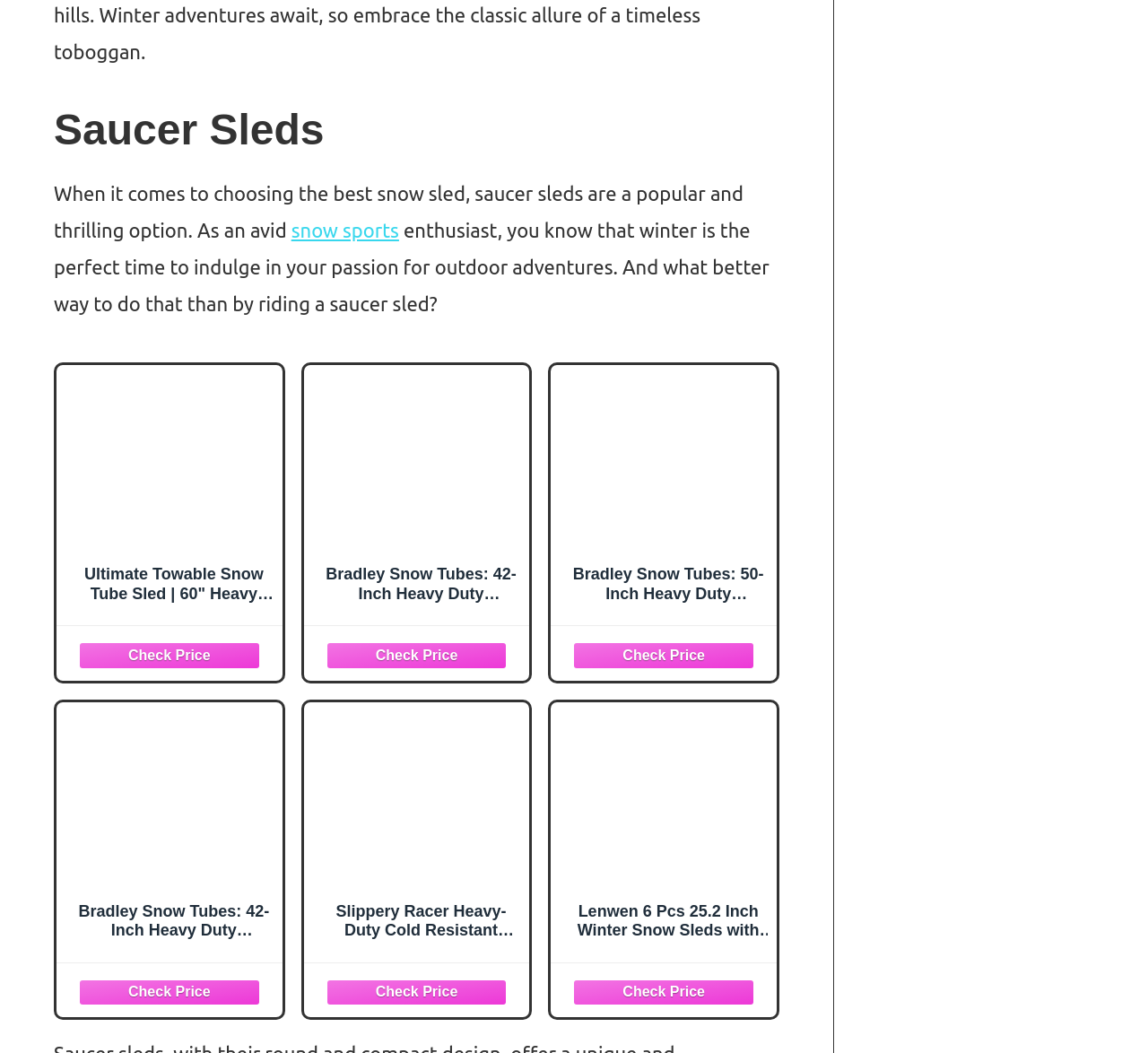Determine the bounding box coordinates of the region I should click to achieve the following instruction: "View the details of Bradley Snow Tubes: 42-Inch Heavy Duty Inflatable Sledding Tubes". Ensure the bounding box coordinates are four float numbers between 0 and 1, i.e., [left, top, right, bottom].

[0.272, 0.359, 0.453, 0.59]